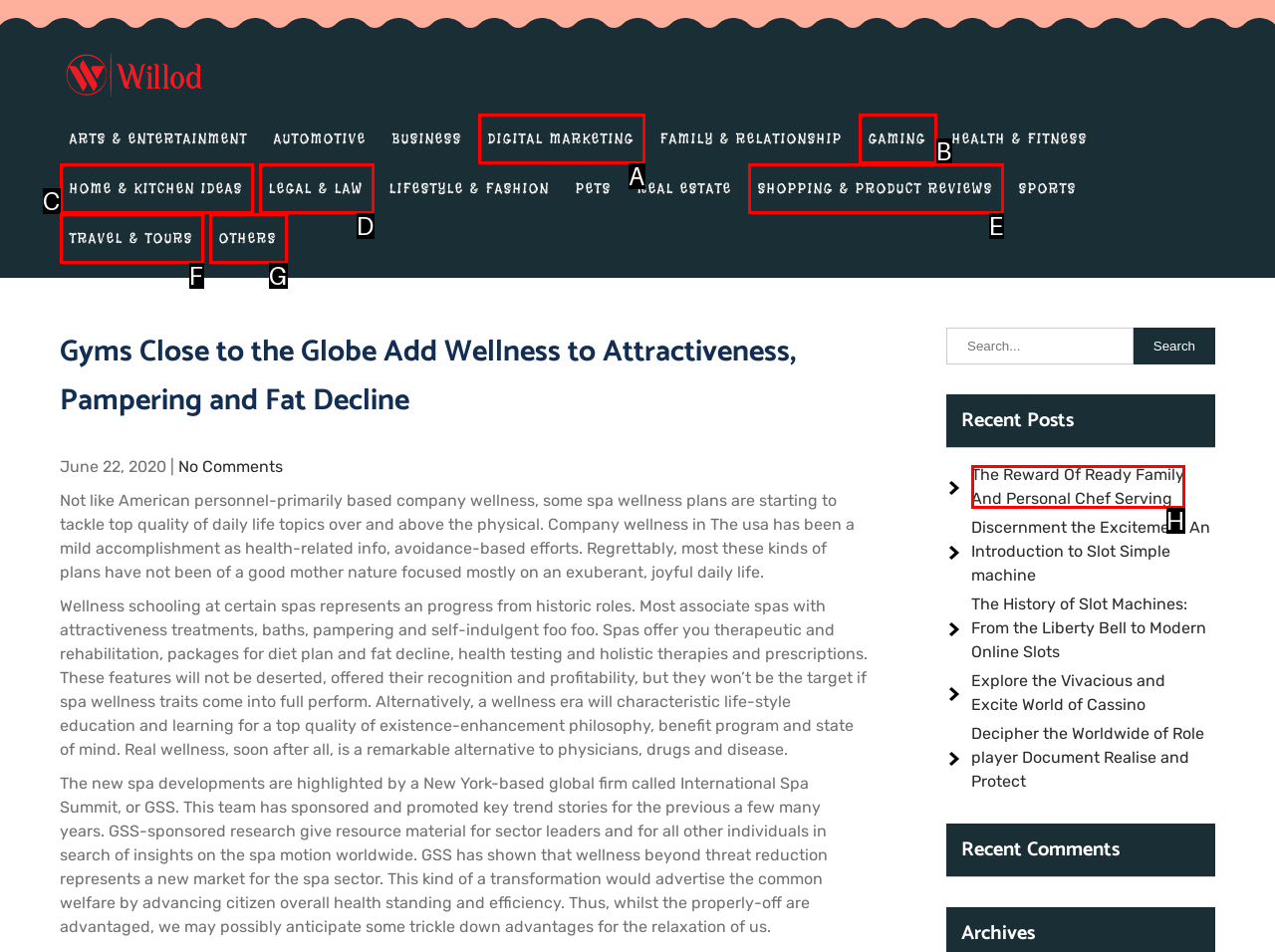Tell me the letter of the option that corresponds to the description: parent_node: PBL Limited
Answer using the letter from the given choices directly.

None